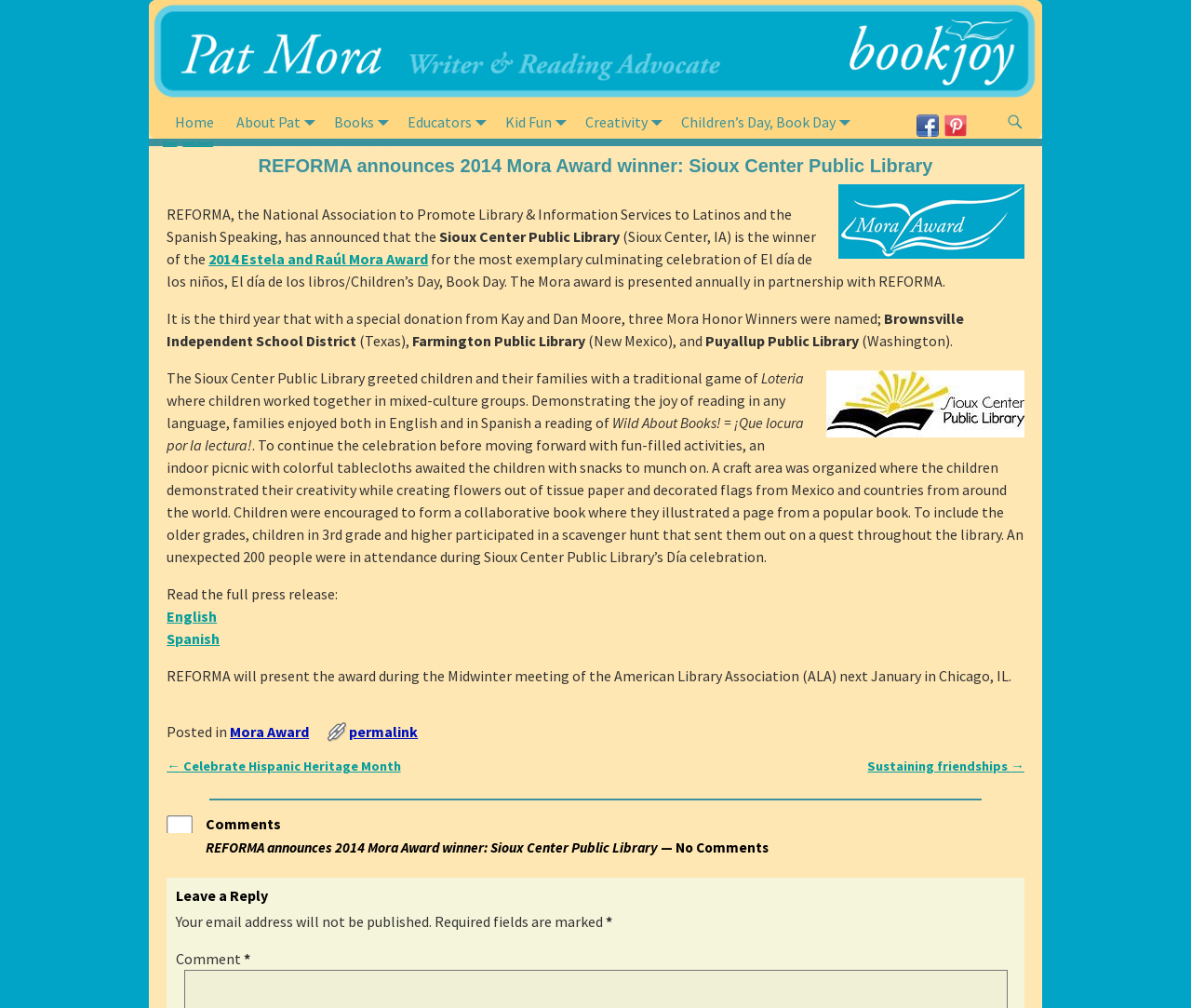Find the bounding box of the UI element described as follows: "Books".

[0.271, 0.104, 0.333, 0.137]